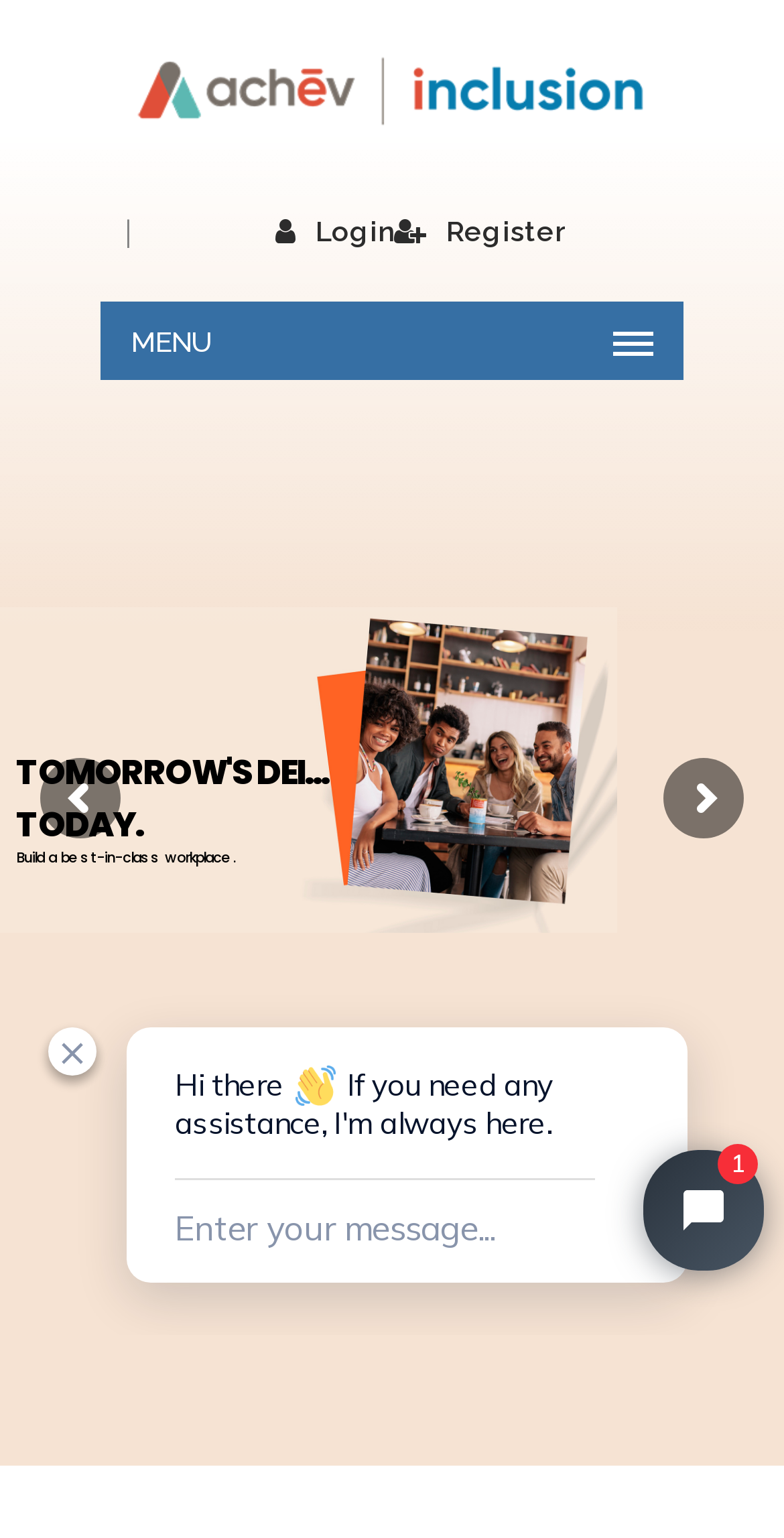Determine the bounding box for the described UI element: "Login".

[0.351, 0.14, 0.503, 0.16]